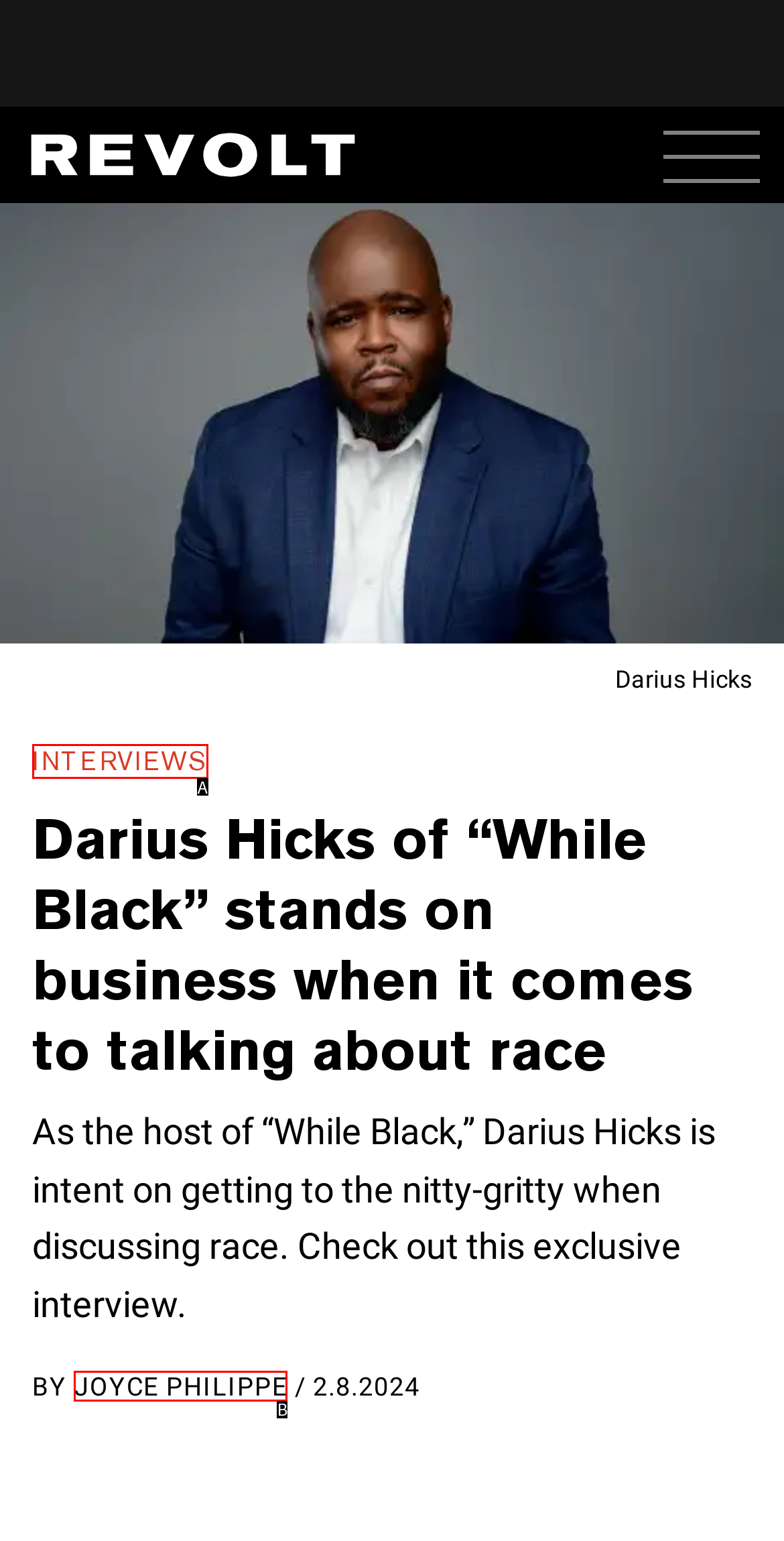Determine which HTML element matches the given description: Interviews. Provide the corresponding option's letter directly.

A